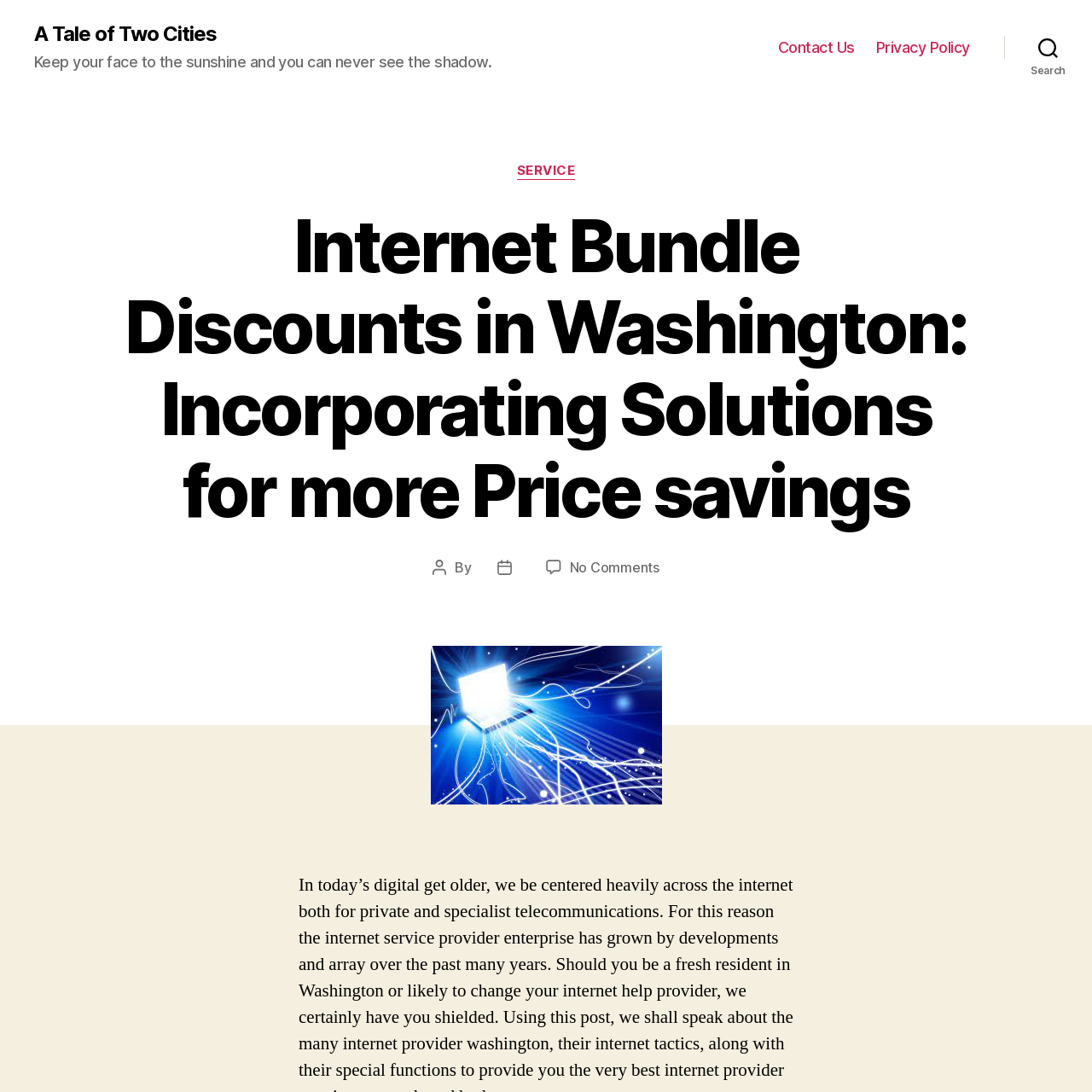Extract the main headline from the webpage and generate its text.

Internet Bundle Discounts in Washington: Incorporating Solutions for more Price savings